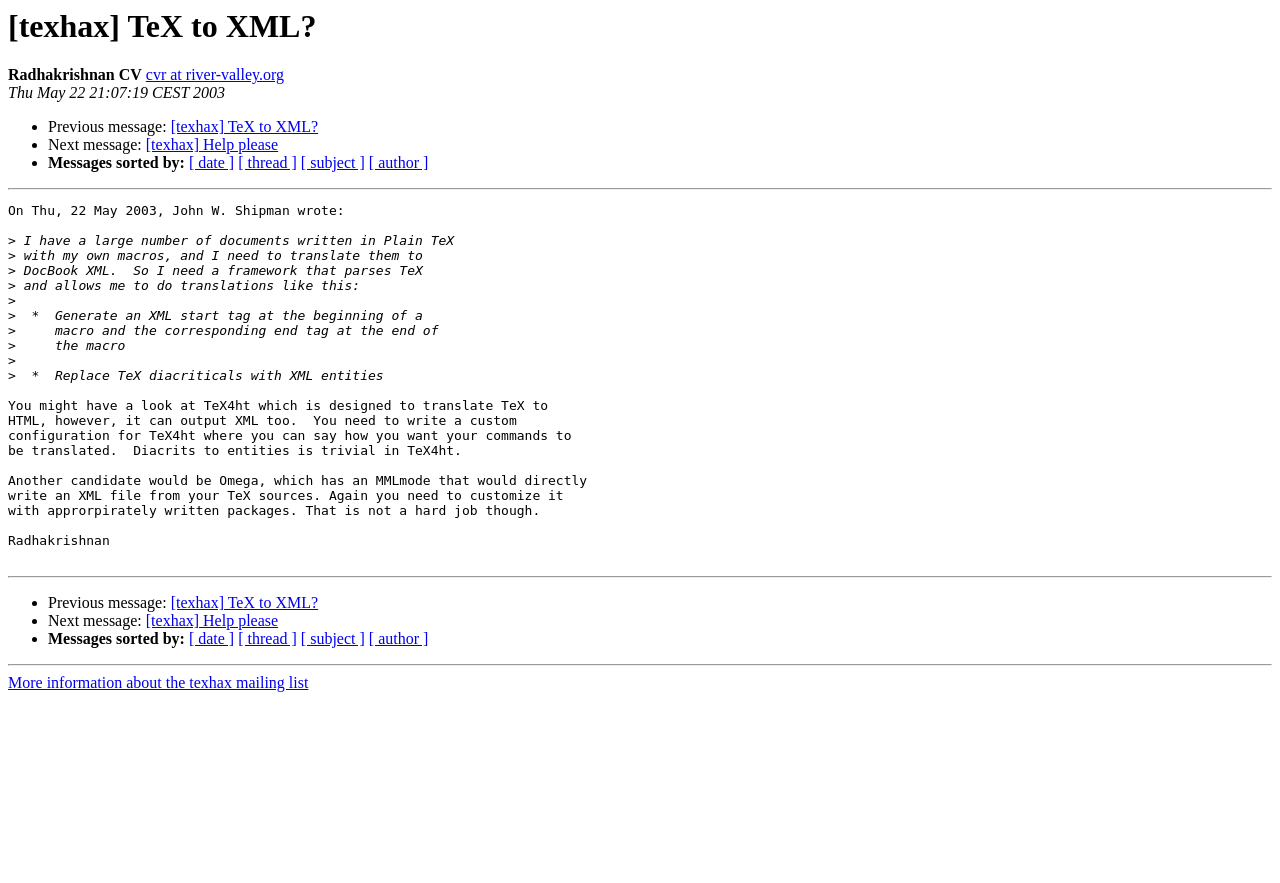Identify the bounding box coordinates for the region of the element that should be clicked to carry out the instruction: "Sort messages by date". The bounding box coordinates should be four float numbers between 0 and 1, i.e., [left, top, right, bottom].

[0.148, 0.175, 0.183, 0.194]